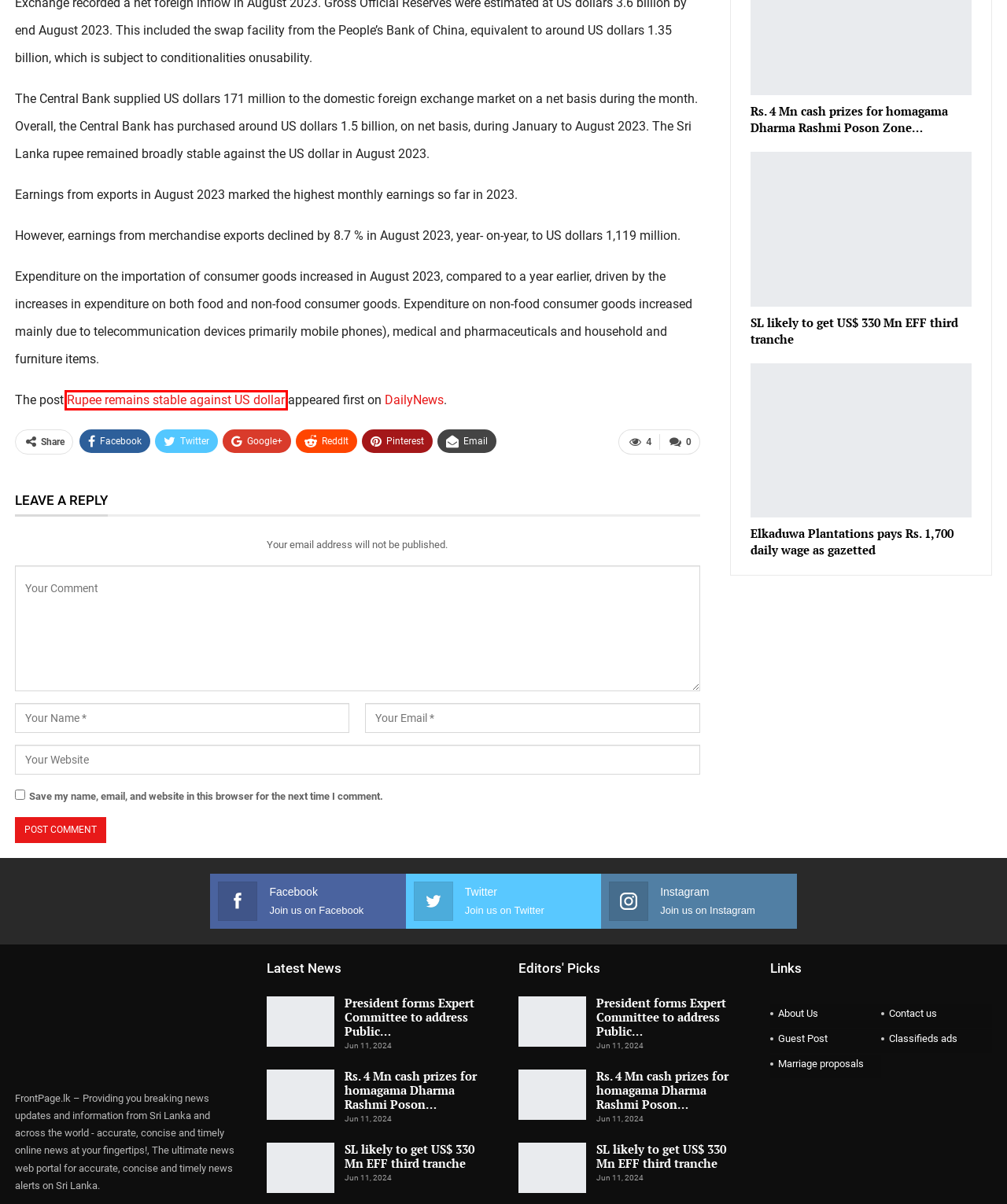Take a look at the provided webpage screenshot featuring a red bounding box around an element. Select the most appropriate webpage description for the page that loads after clicking on the element inside the red bounding box. Here are the candidates:
A. Contact us – FrontPage
B. You are being redirected...
C. Guest Post – FrontPage
D. Economic – FrontPage
E. SL likely to get US$ 330 Mn EFF third tranche – FrontPage
F. Elkaduwa Plantations pays Rs. 1,700 daily wage as gazetted – FrontPage
G. LankaMarket | The Best Online Market Place in Sri Lanka
H. Rs. 4 Mn cash prizes for homagama Dharma Rashmi Poson Zone lantern competition winners – FrontPage

B